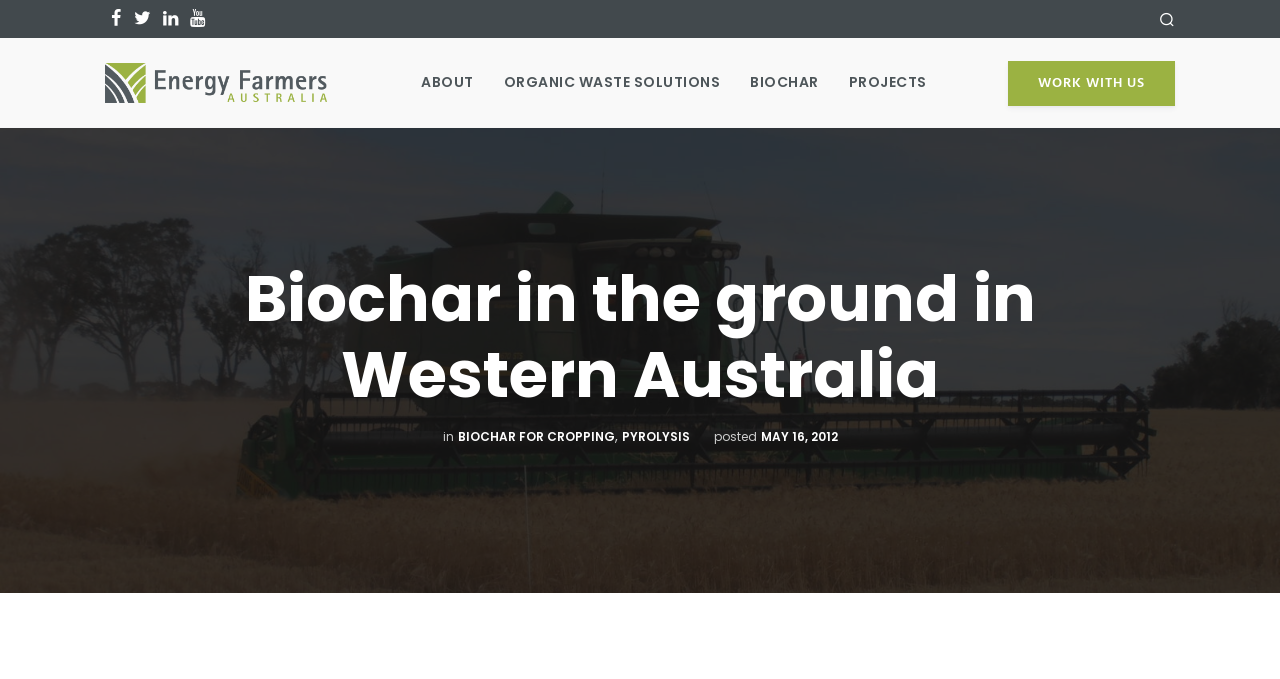What is the date of the posted article?
Answer the question with as much detail as you can, using the image as a reference.

The date of the posted article is 'MAY 16, 2012', which is a link located at the center of the webpage, with a bounding box coordinate of [0.594, 0.63, 0.654, 0.655].